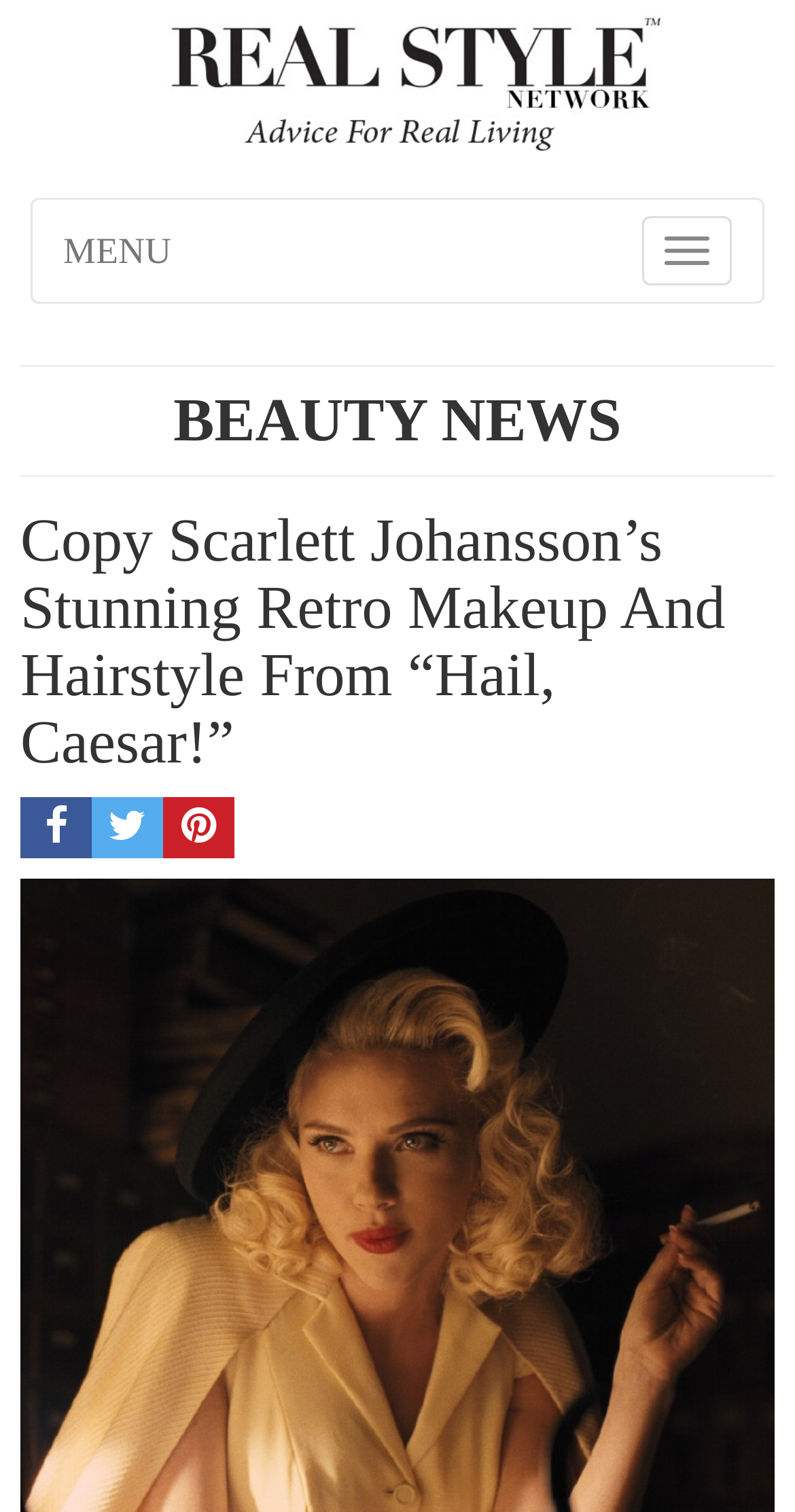Answer this question in one word or a short phrase: How many social media links are there?

3